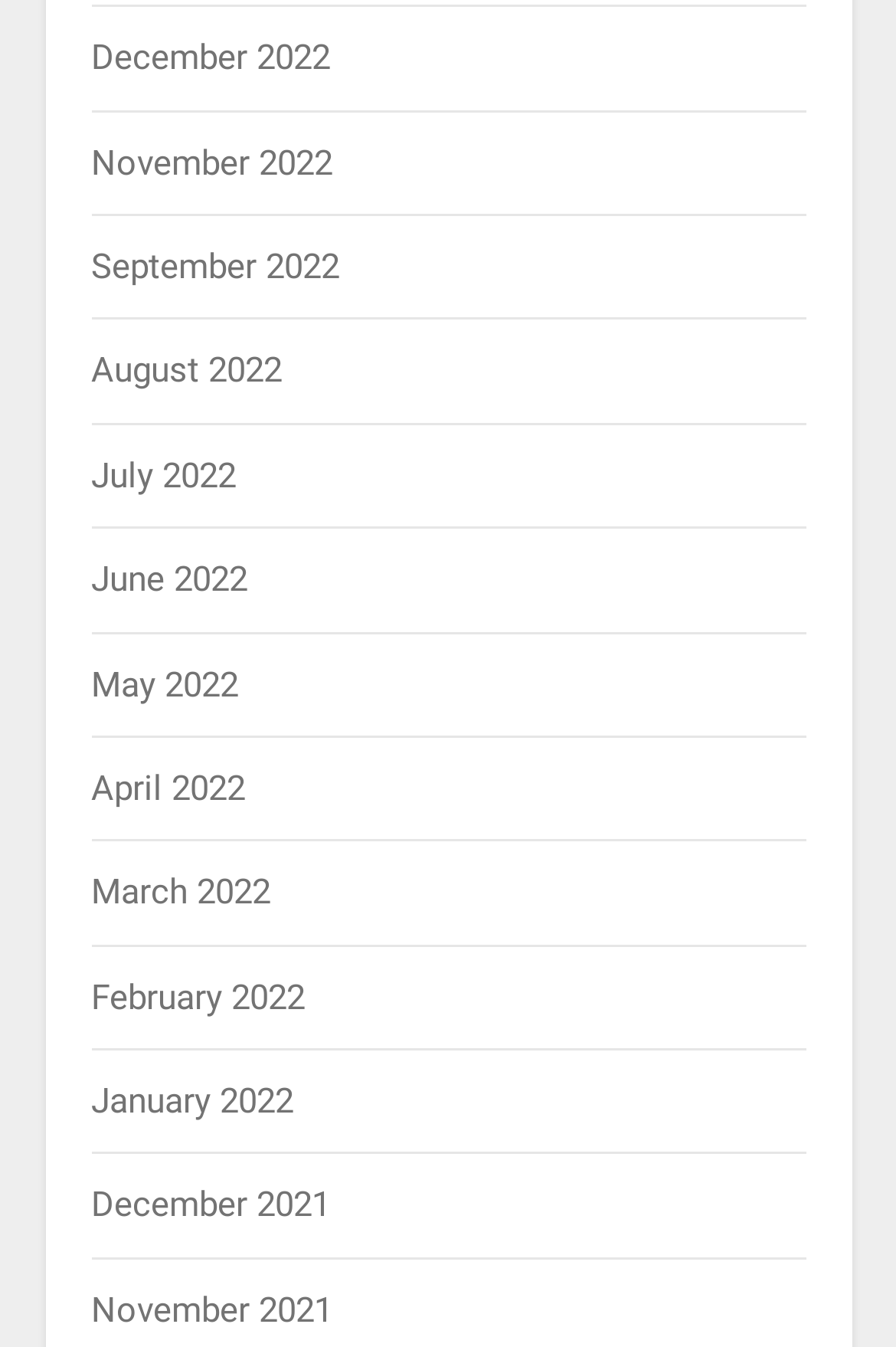Determine the bounding box coordinates of the element that should be clicked to execute the following command: "Access January 2022".

[0.101, 0.802, 0.327, 0.833]